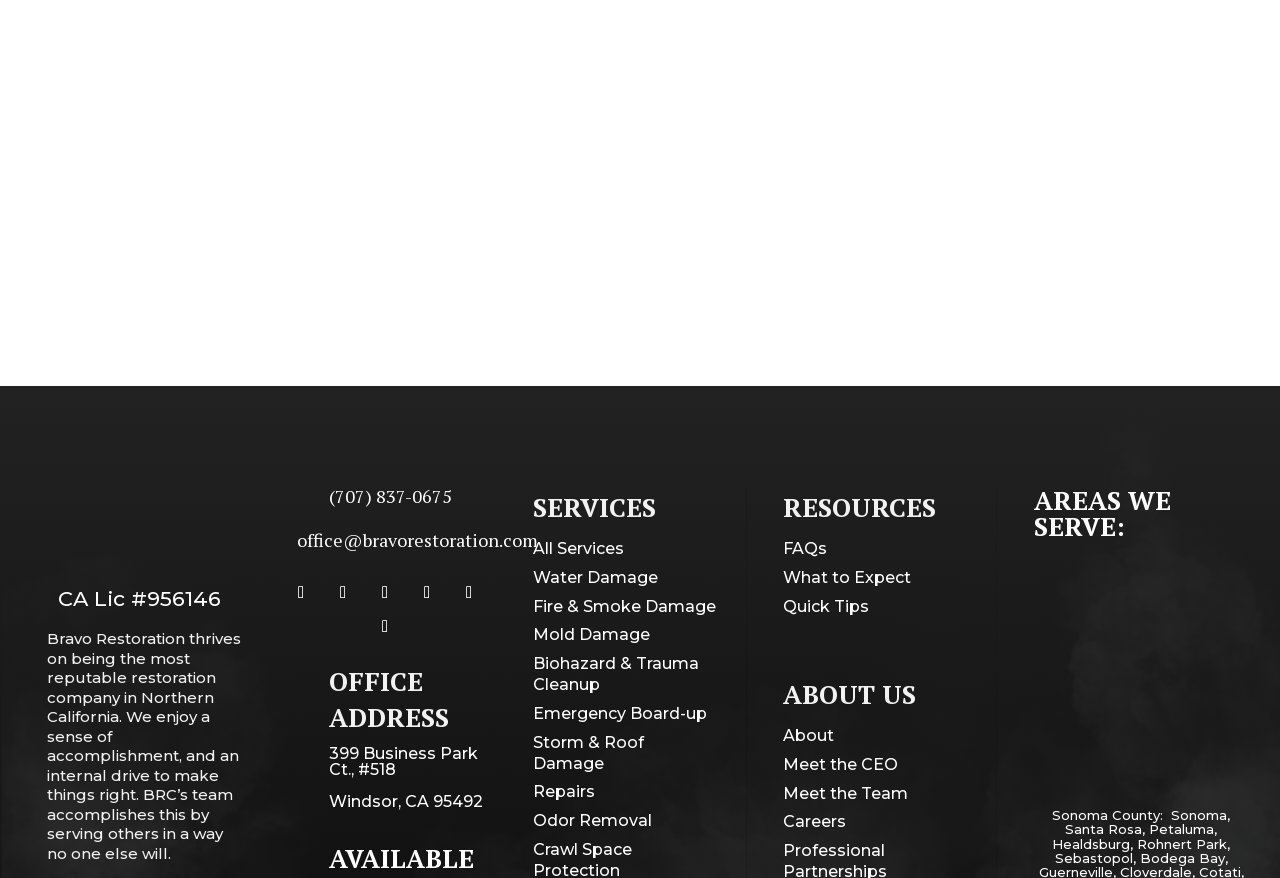What social media platforms does the company have?
Based on the screenshot, provide your answer in one word or phrase.

Facebook, Twitter, etc.